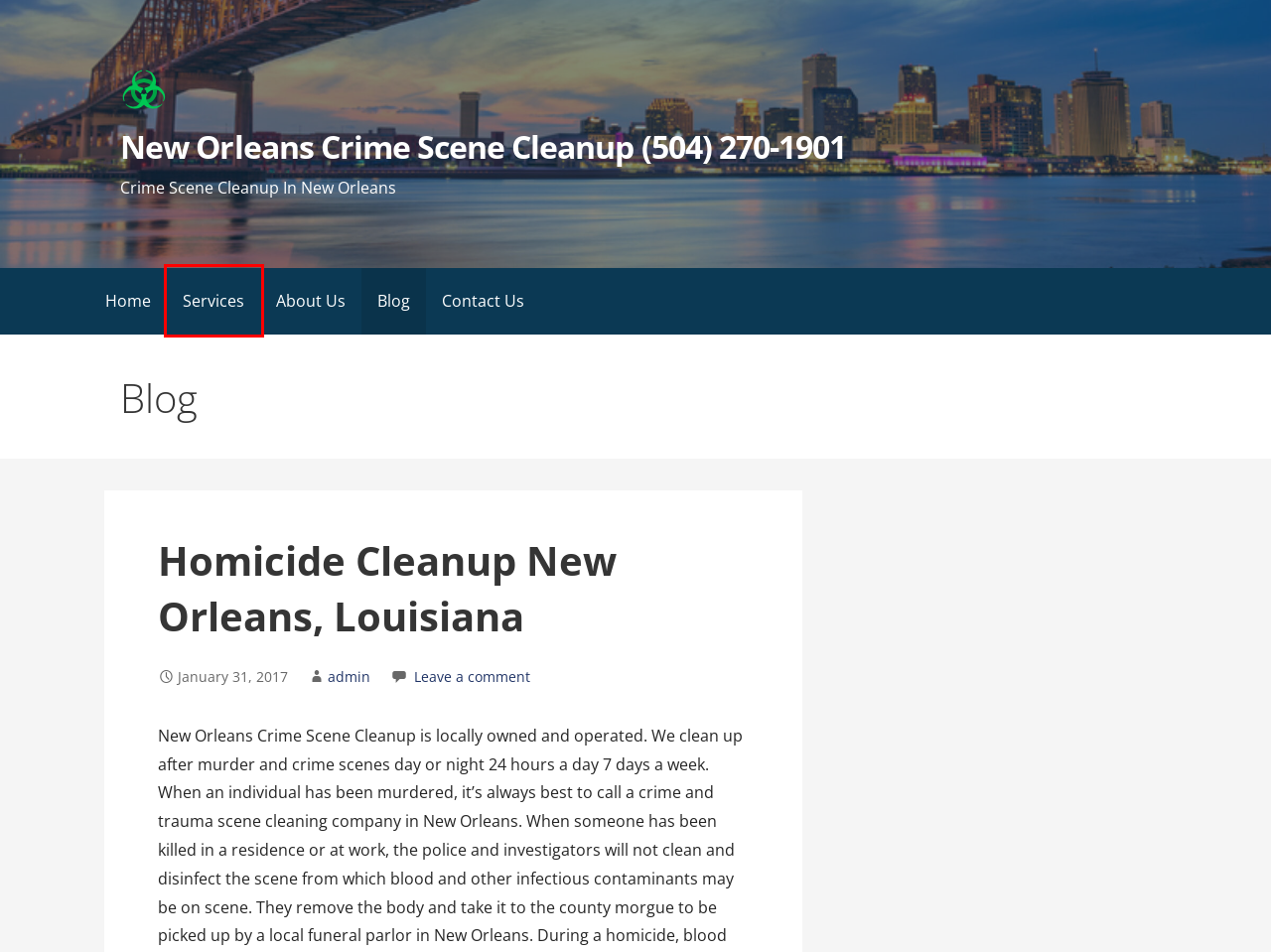You are given a screenshot of a webpage within which there is a red rectangle bounding box. Please choose the best webpage description that matches the new webpage after clicking the selected element in the bounding box. Here are the options:
A. Contact Us - New Orleans Crime Scene Cleanup (504) 270-1901
B. Residential Medical Waste New Orleans - New Orleans Crime Scene Cleanup (504) 270-1901
C. Services - New Orleans Crime Scene Cleanup (504) 270-1901
D. Suicide Cleanup Services in New Orleans | Blood Cleaning -
E. admin, Author at New Orleans Crime Scene Cleanup (504) 270-1901
F. Home - New Orleans Crime Scene Cleanup (504) 270-1901
G. Homicide Cleaning Service New Orleans, Louisiana - New Orleans Crime Scene Cleanup (504) 270-1901
H. About Us - New Orleans Crime Scene Cleanup (504) 270-1901

C